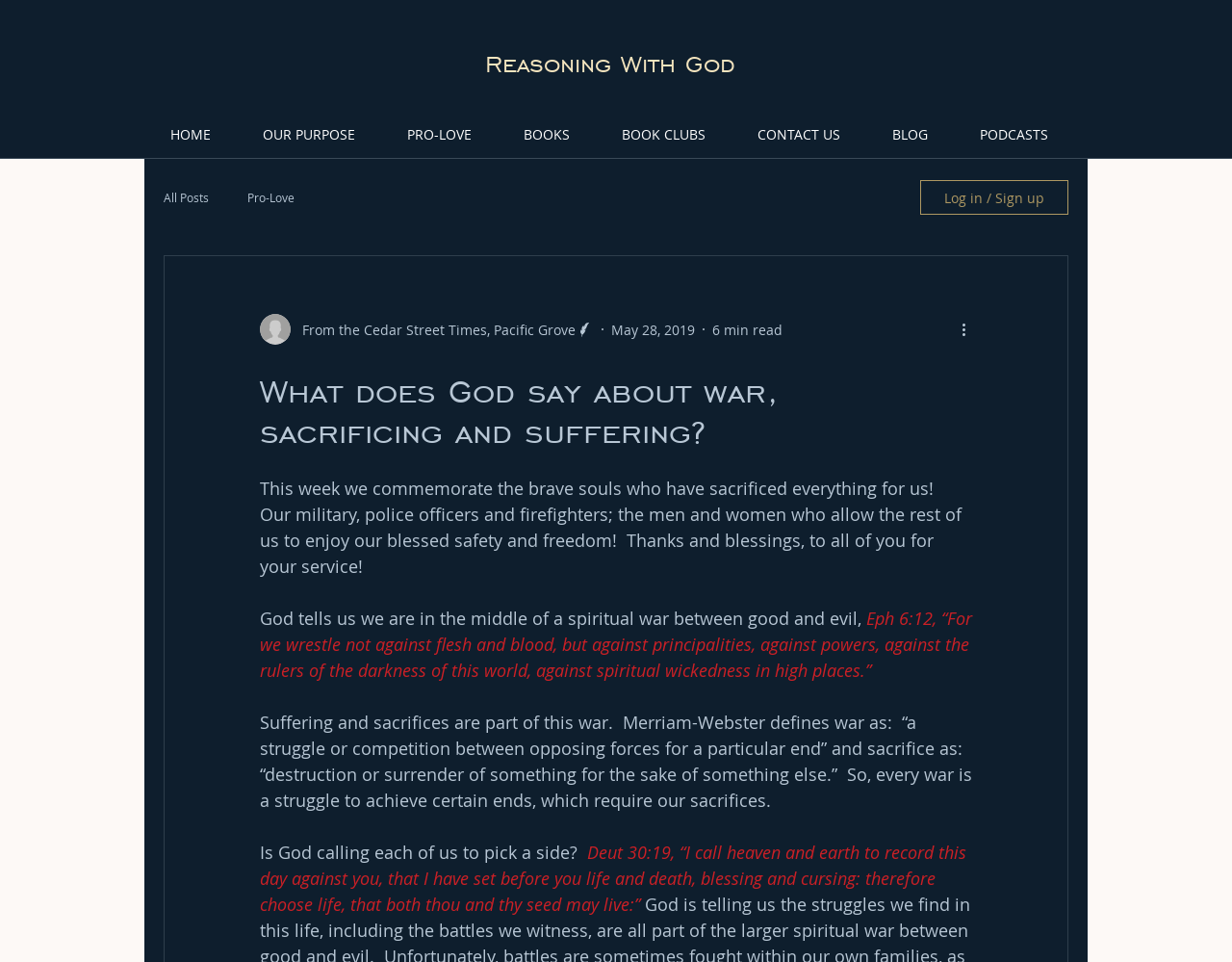What is the estimated reading time of the article?
Please give a detailed and thorough answer to the question, covering all relevant points.

The estimated reading time of the article can be found in the element '6 min read' which is a generic element located below the writer's picture, indicating the time it takes to read the article.